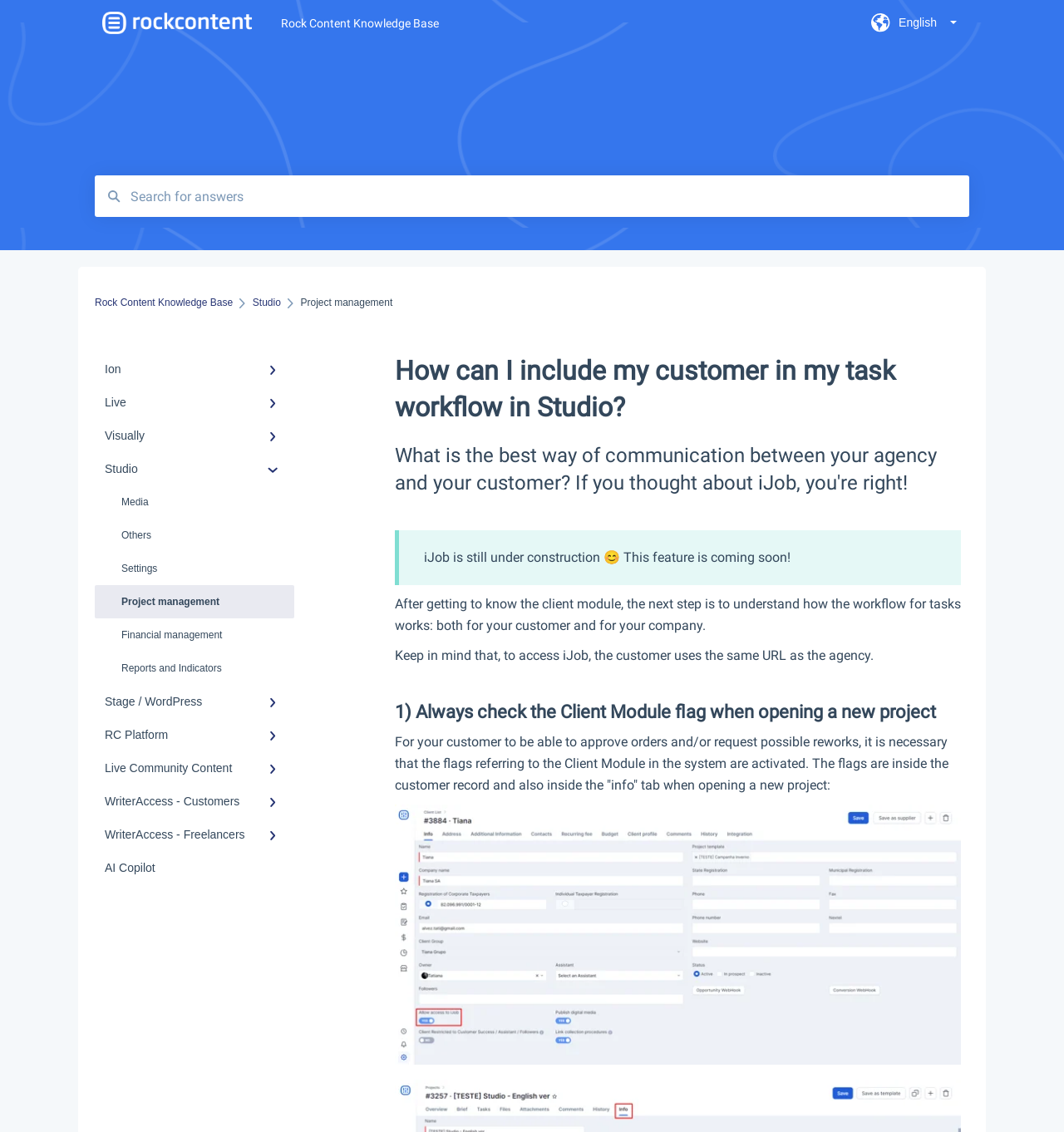Detail the webpage's structure and highlights in your description.

This webpage appears to be a knowledge base article from Rock Content, focusing on project management and customer communication in Studio. At the top left, there is a company logo, and next to it, a link to the Rock Content Knowledge Base. 

Below the logo, there is a search bar with a placeholder text "Search for answers" and a magnifying glass icon on the right side. 

On the top right, there are several links to different sections, including Ion, Live, Visually, Studio, Media, Others, Settings, Project management, Financial management, Reports and Indicators, Stage / WordPress, RC Platform, Live Community Content, WriterAccess - Customers, WriterAccess - Freelancers, and AI Copilot. Each link has a small icon next to it.

The main content of the page starts with a heading "How can I include my customer in my task workflow in Studio?" followed by a subheading "What is the best way of communication between your agency and your customer? If you thought about iJob, you're right!" 

Below the headings, there is a notice stating that iJob is still under construction and the feature is coming soon. The article then explains the workflow for tasks in Studio, including how customers access iJob and the importance of checking the Client Module flag when opening a new project. The text is accompanied by a screenshot illustrating the process.